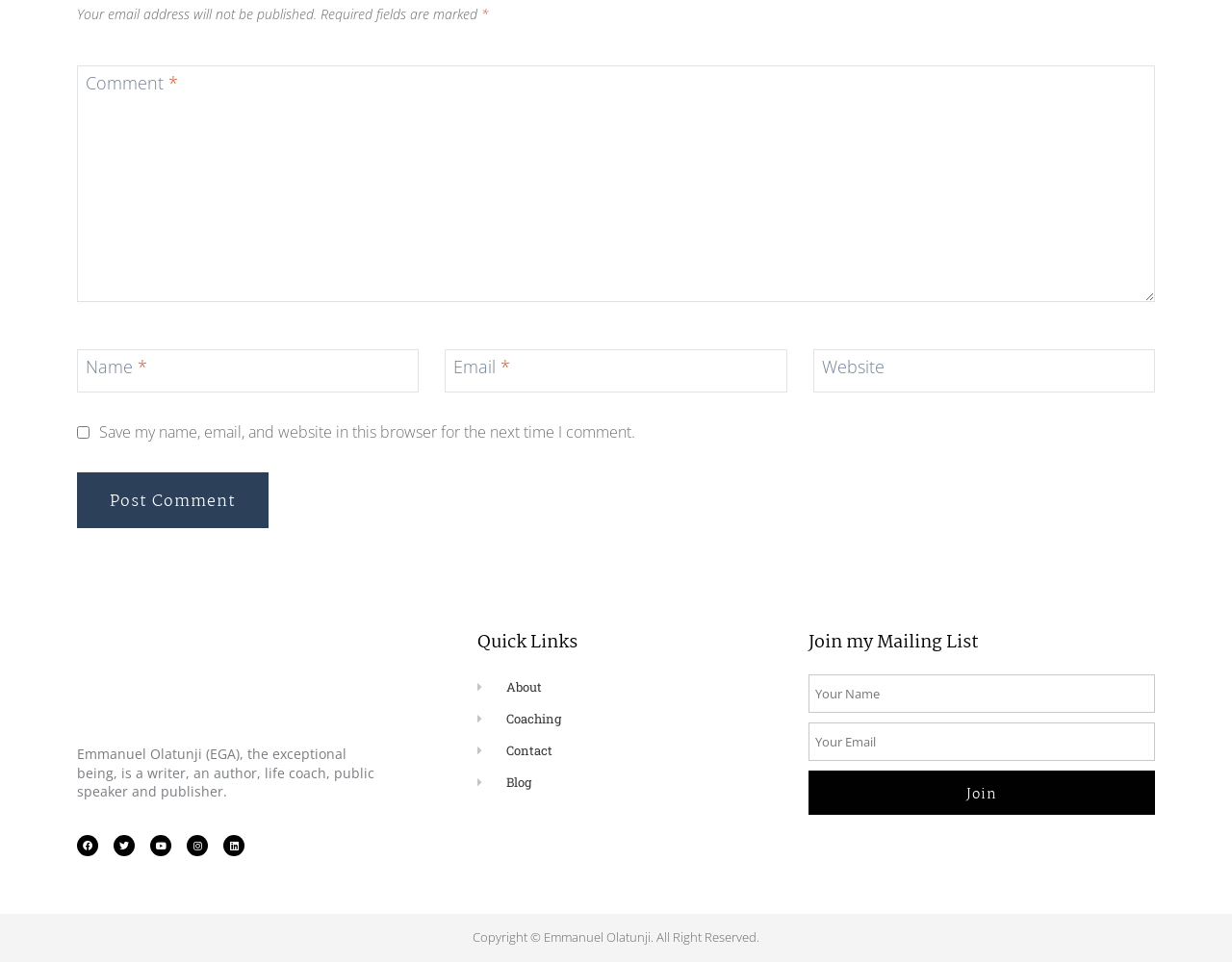Extract the bounding box coordinates for the UI element described by the text: "Youtube". The coordinates should be in the form of [left, top, right, bottom] with values between 0 and 1.

[0.122, 0.868, 0.139, 0.89]